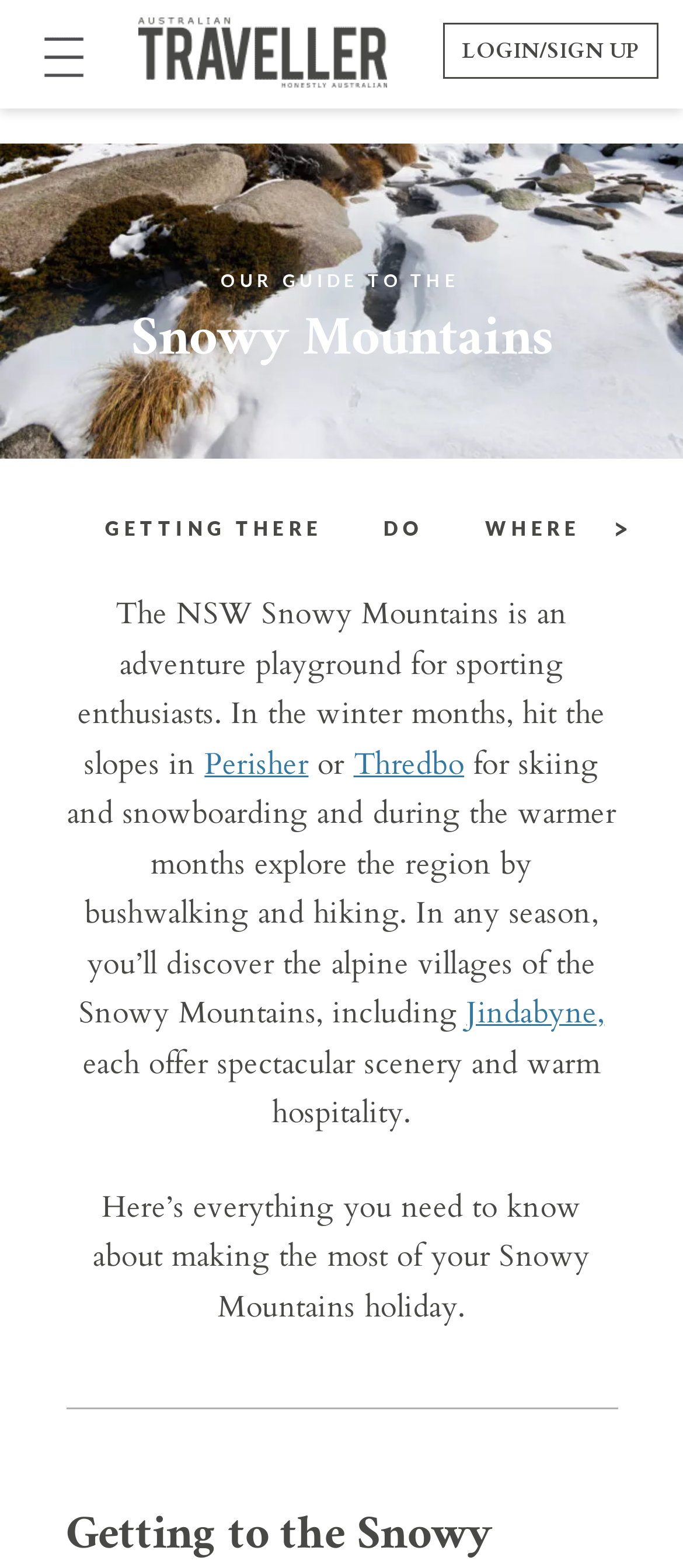What is the purpose of this webpage?
Please respond to the question with a detailed and thorough explanation.

Based on the webpage content, especially the heading 'OUR GUIDE TO THE Snowy Mountains' and the text 'Here’s everything you need to know about making the most of your Snowy Mountains holiday.', it is clear that the purpose of this webpage is to serve as a travel guide for the Snowy Mountains.